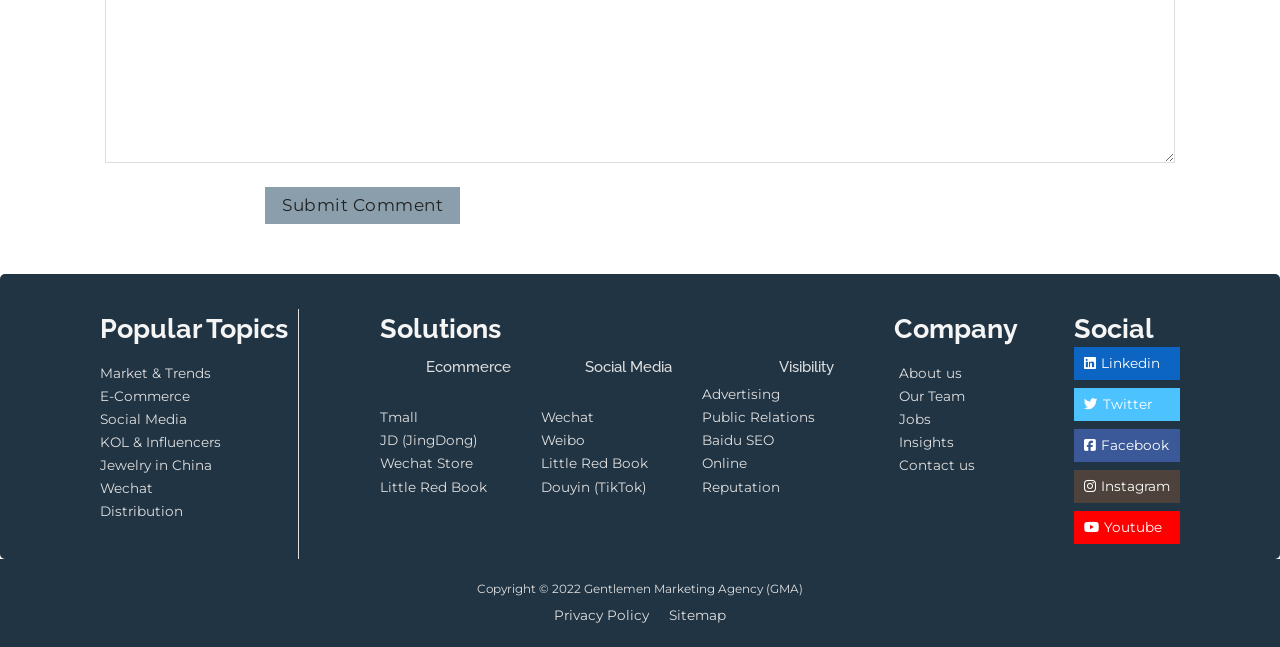Given the element description Jewelry in China, predict the bounding box coordinates for the UI element in the webpage screenshot. The format should be (top-left x, top-left y, bottom-right x, bottom-right y), and the values should be between 0 and 1.

[0.078, 0.702, 0.173, 0.738]